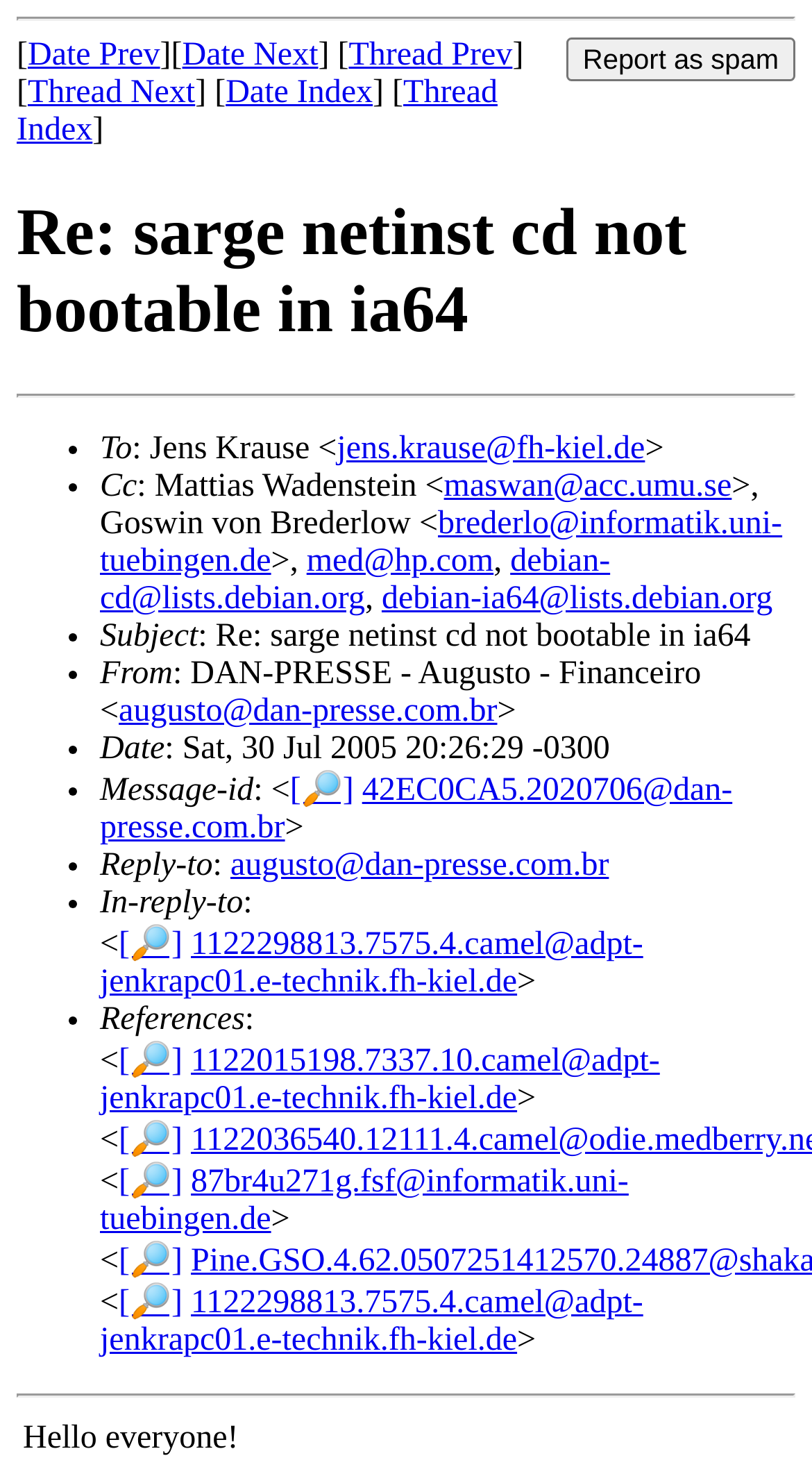Based on the element description Date Next, identify the bounding box of the UI element in the given webpage screenshot. The coordinates should be in the format (top-left x, top-left y, bottom-right x, bottom-right y) and must be between 0 and 1.

[0.224, 0.025, 0.392, 0.049]